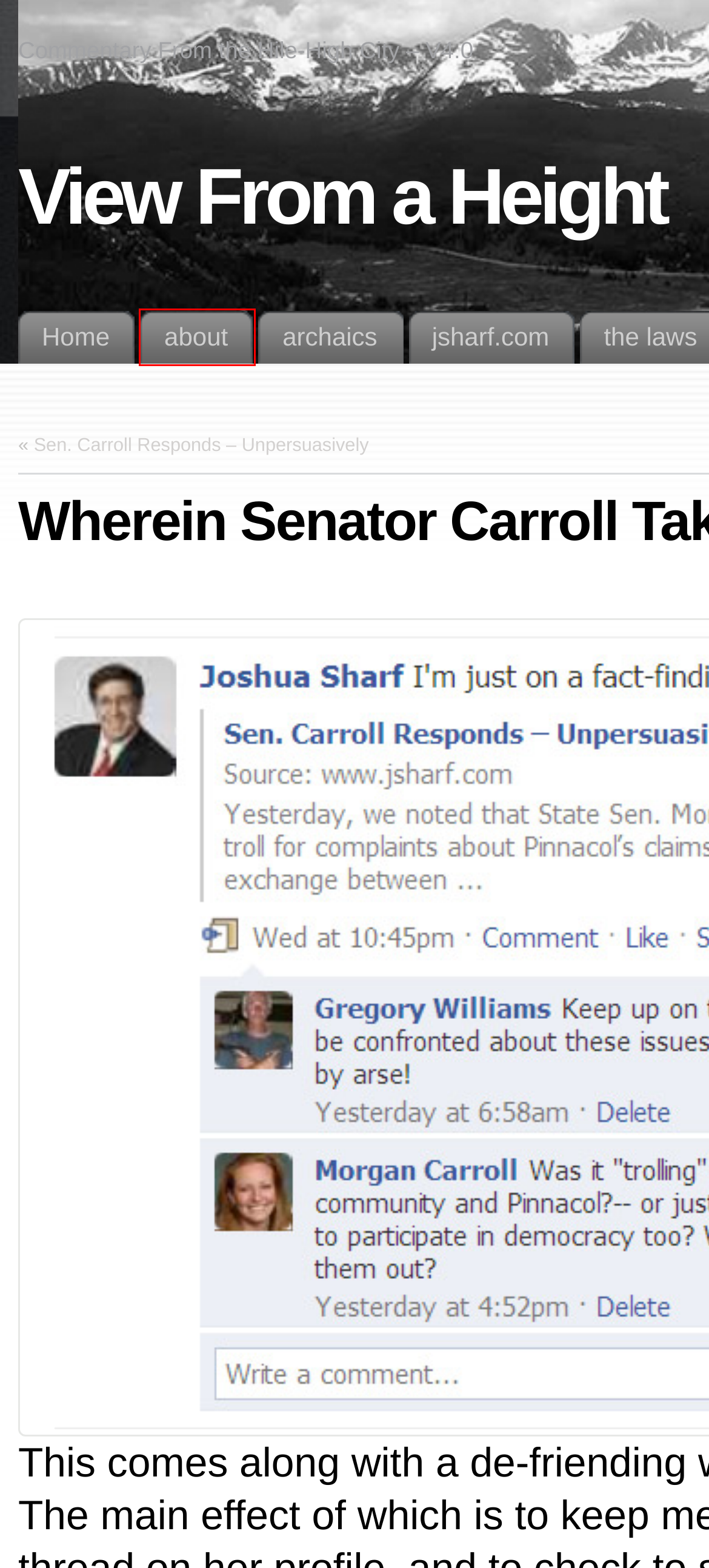View the screenshot of the webpage containing a red bounding box around a UI element. Select the most fitting webpage description for the new page shown after the element in the red bounding box is clicked. Here are the candidates:
A. June « 2012 « View From a Height
B. Sen. Carroll Responds – Unpersuasively « View From a Height
C. July « 2012 « View From a Height
D. September « 2009 « View From a Height
E. View From a Height
F. February « 2021 « View From a Height
G. June « 2011 « View From a Height
H. about « View From a Height

H